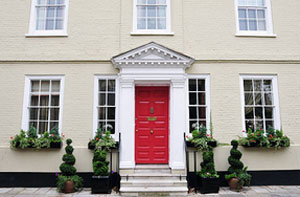What type of plants are surrounding the door?
Please ensure your answer is as detailed and informative as possible.

According to the caption, the entrance is surrounded by neatly arranged potted plants, which add a touch of greenery and life to the setting.